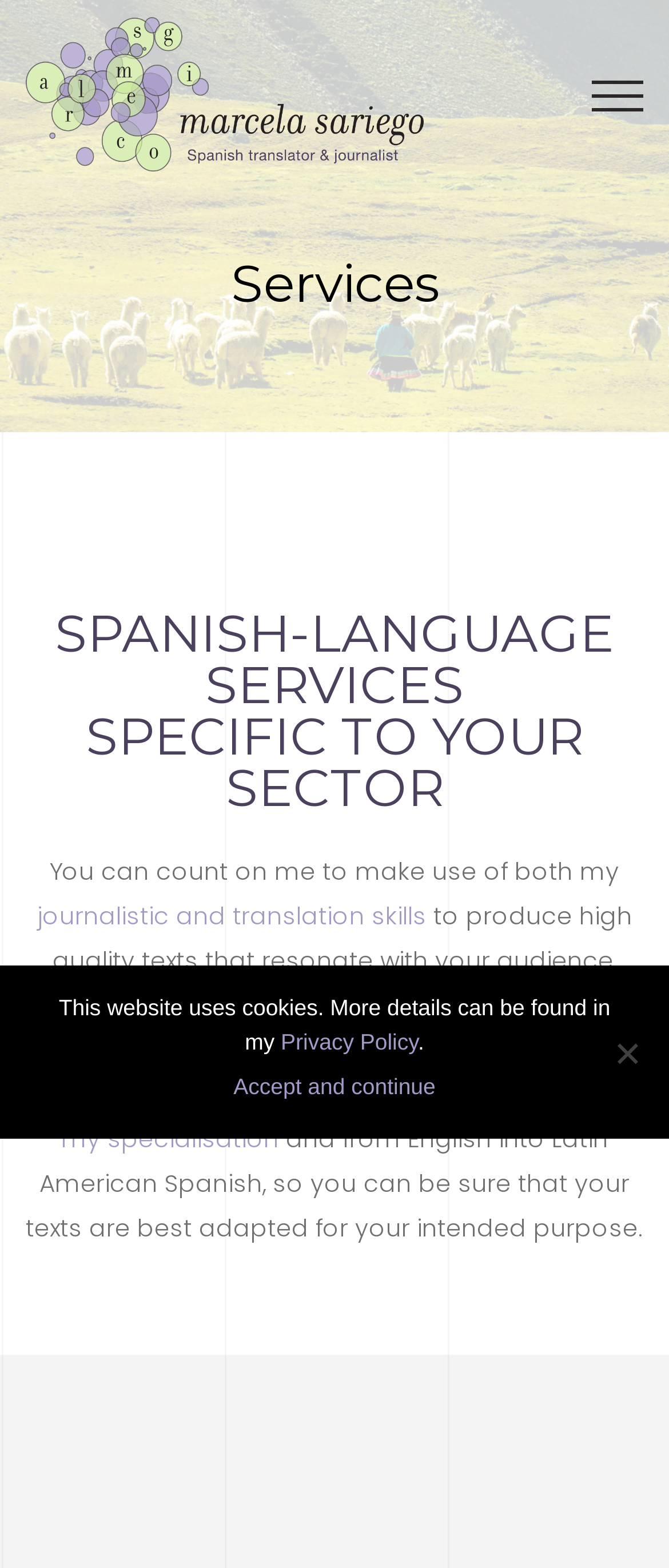What type of texts can the translator produce?
Using the visual information, respond with a single word or phrase.

High-quality texts, copy, and documents